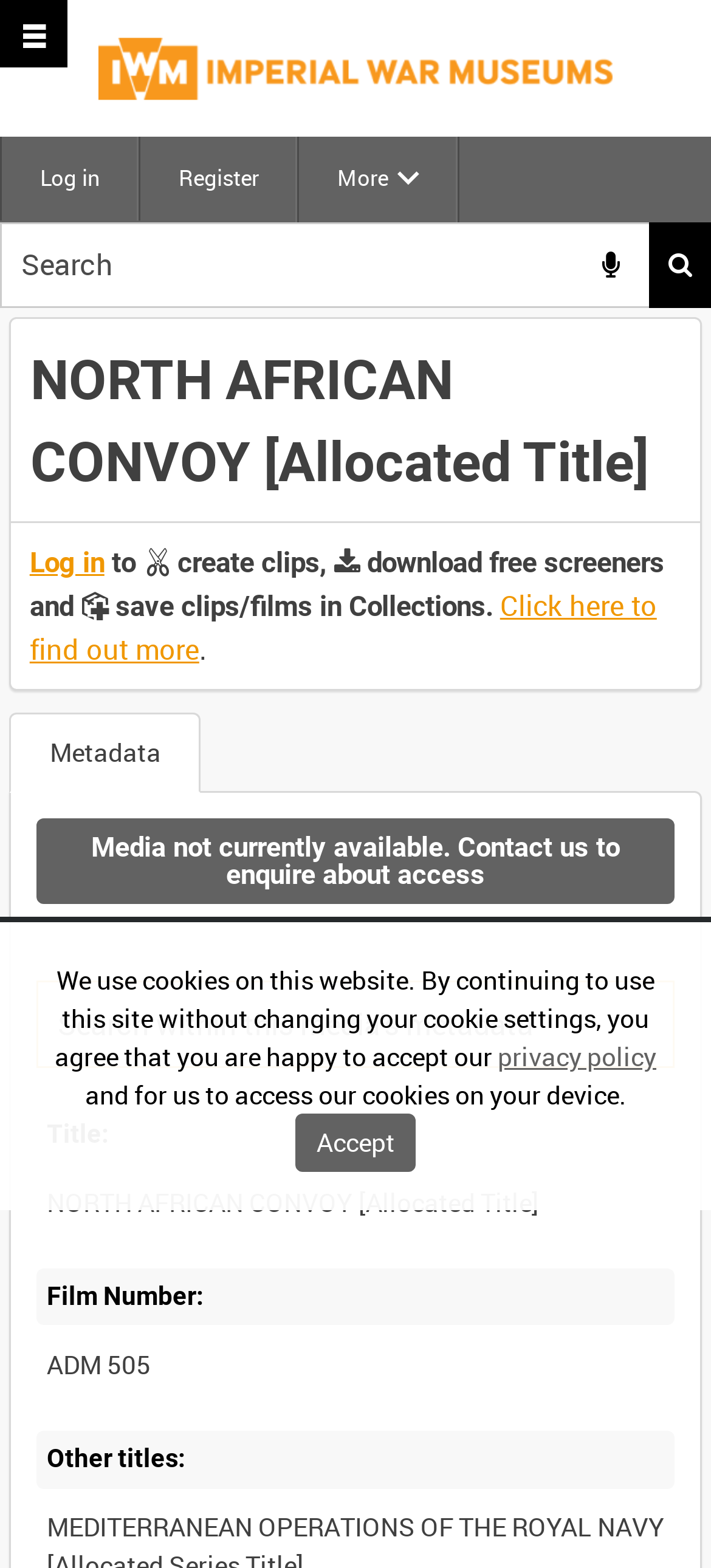Identify the bounding box coordinates of the region I need to click to complete this instruction: "Log in to the website".

[0.003, 0.087, 0.195, 0.14]